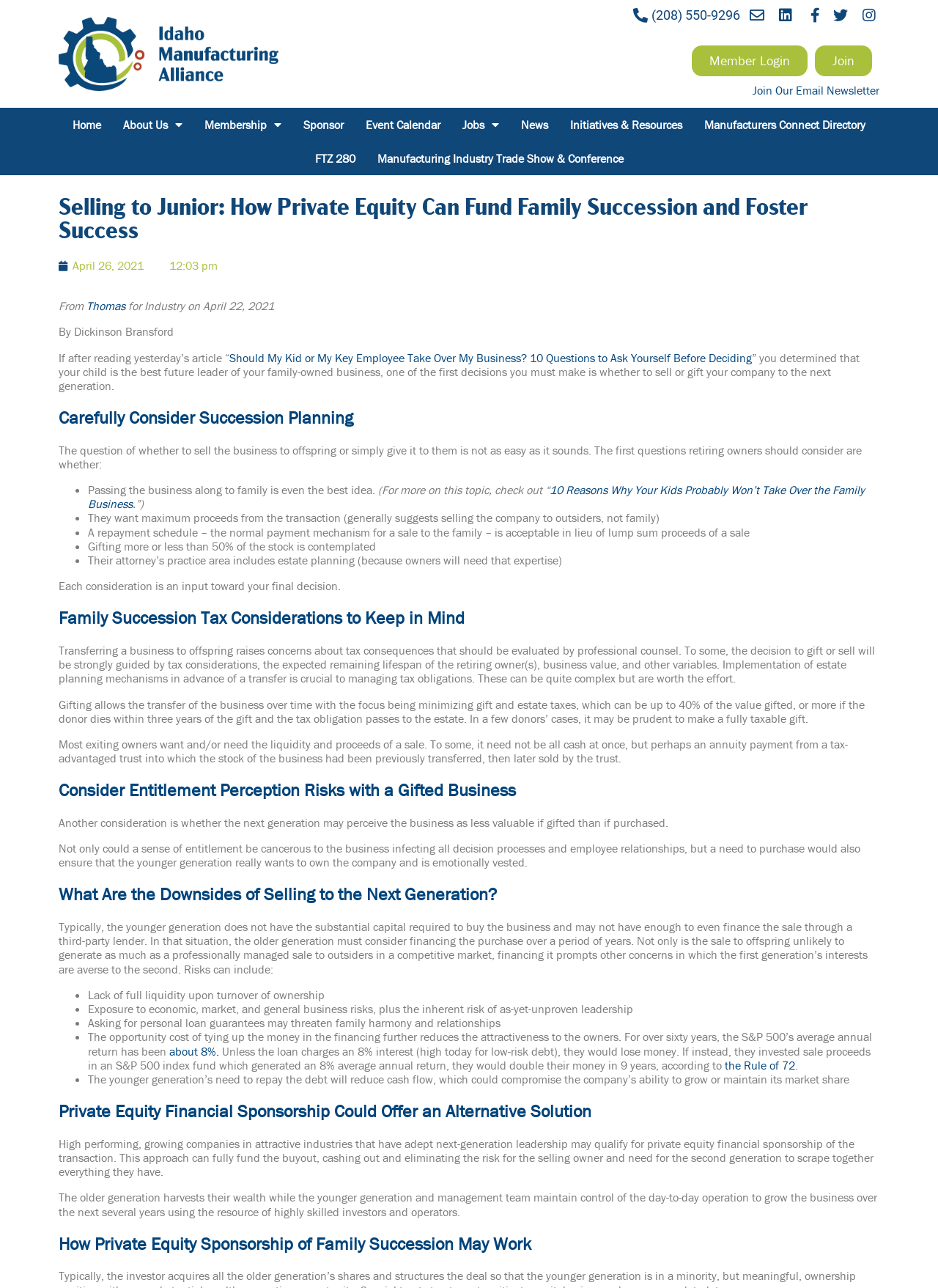Please identify the bounding box coordinates of the clickable area that will allow you to execute the instruction: "Read the article 'Should My Kid or My Key Employee Take Over My Business? 10 Questions to Ask Yourself Before Deciding'".

[0.245, 0.272, 0.802, 0.283]